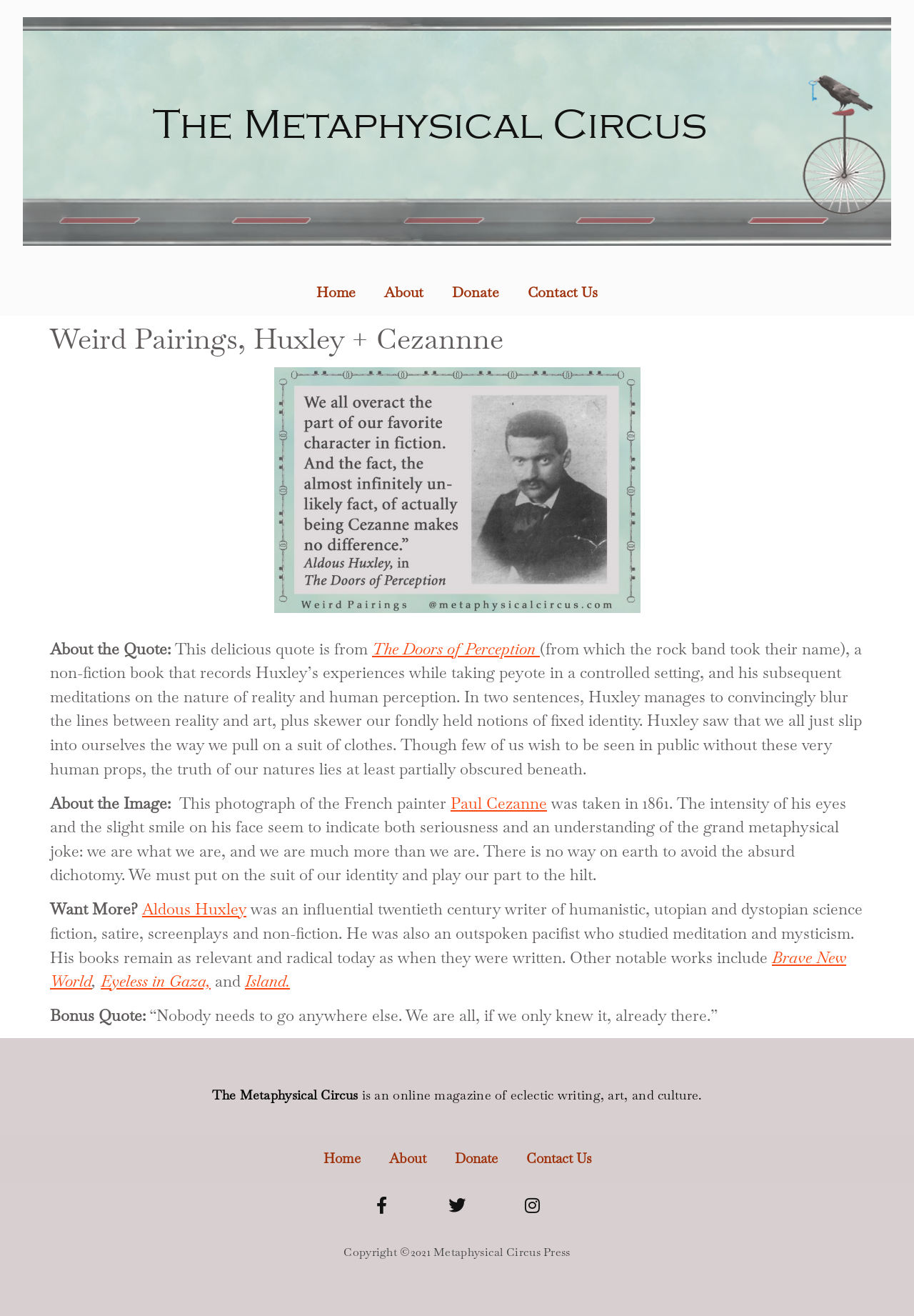Identify the bounding box coordinates of the region that needs to be clicked to carry out this instruction: "Click the link to The Metaphysical Circus". Provide these coordinates as four float numbers ranging from 0 to 1, i.e., [left, top, right, bottom].

[0.167, 0.077, 0.773, 0.112]